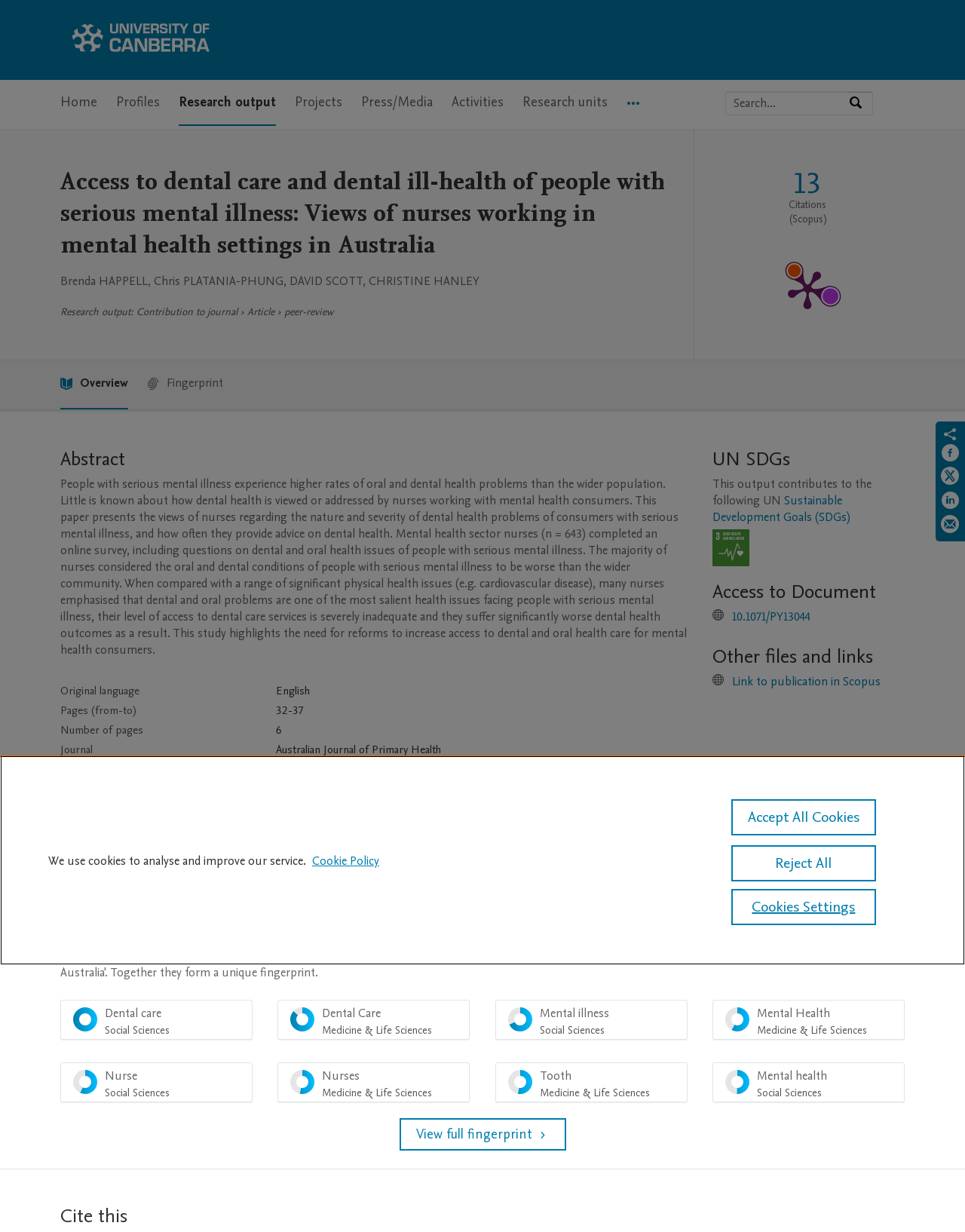Present a detailed account of what is displayed on the webpage.

This webpage is from the University of Canberra Research Portal, and it displays a research output titled "Access to dental care and dental ill-health of people with serious mental illness: Views of nurses working in mental health settings in Australia". 

At the top of the page, there is a navigation menu with links to "Home", "Profiles", "Research output", "Projects", "Press/Media", "Activities", and "Research units". Below the navigation menu, there is a search bar where users can search by expertise, name, or affiliation. 

The main content of the page is divided into several sections. The first section displays the title of the research output, followed by the authors' names. Below the authors' names, there is a section that provides information about the research output, including the type of contribution, the publication date, and the journal it was published in. 

The next section is the abstract, which summarizes the research output. The abstract is followed by a table that provides more details about the publication, including the original language, pages, number of pages, journal, volume, issue number, publication status, and whether it was externally published. 

On the right side of the page, there is a section that displays the UN Sustainable Development Goals (SDGs) that this research output contributes to, which is SDG 3 - Good Health and Well-being. Below the SDGs section, there are links to access the document, other files, and links related to the publication. 

Finally, at the bottom of the page, there is a fingerprint section that displays the keywords related to the research output, including "Dental care", "Mental illness", and "Mental Health", along with their corresponding percentages.